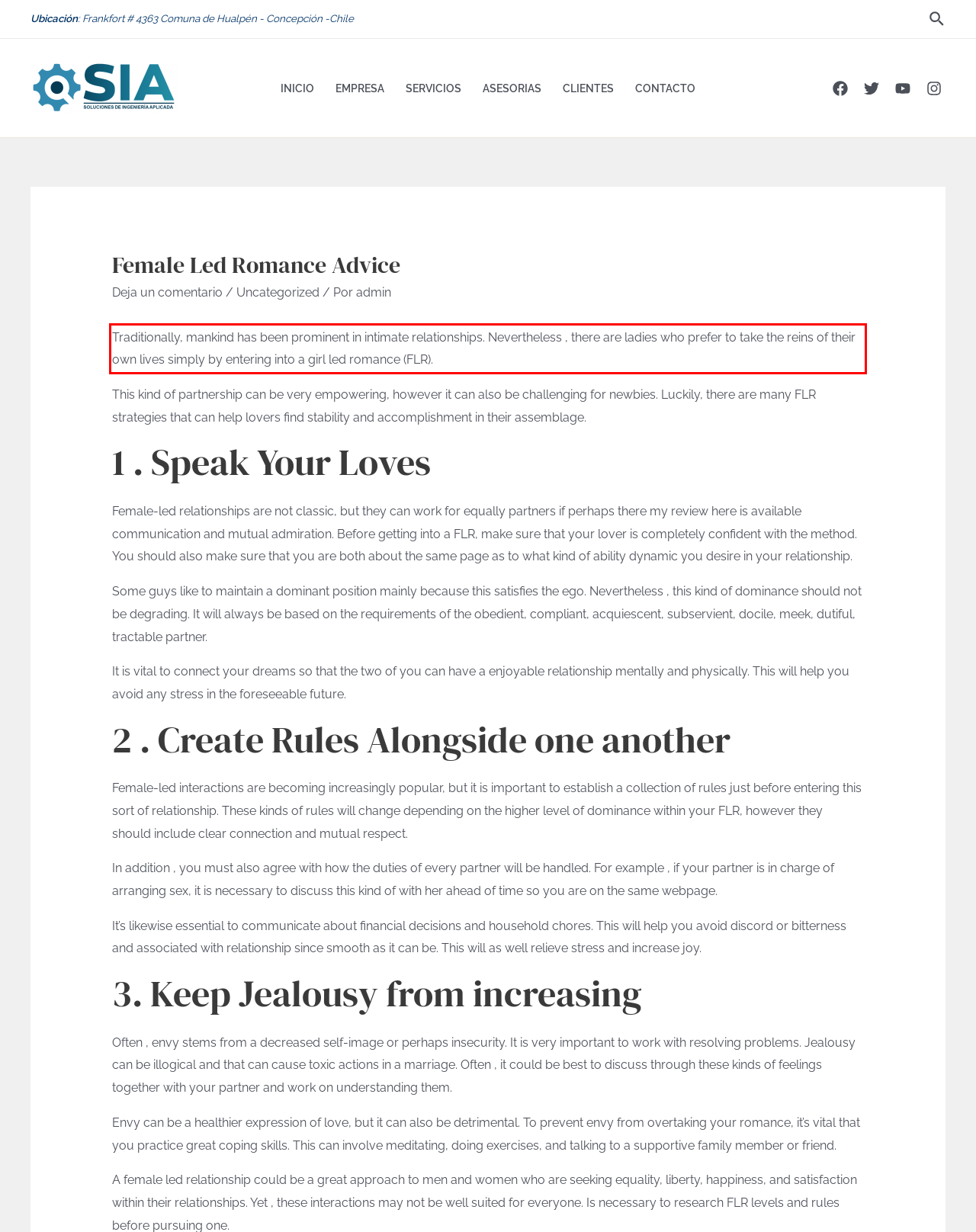Given a webpage screenshot, locate the red bounding box and extract the text content found inside it.

Traditionally, mankind has been prominent in intimate relationships. Nevertheless , there are ladies who prefer to take the reins of their own lives simply by entering into a girl led romance (FLR).